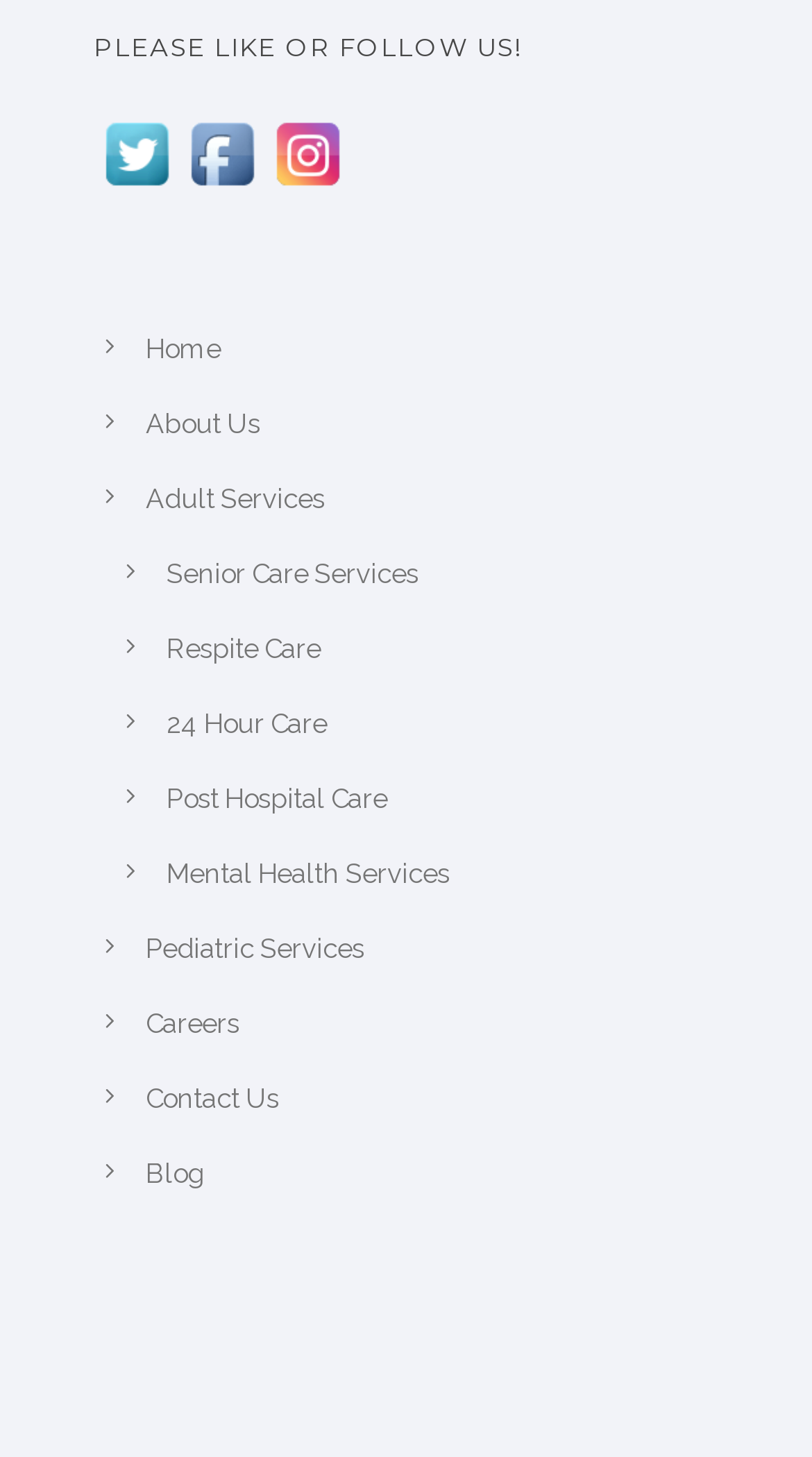Kindly determine the bounding box coordinates of the area that needs to be clicked to fulfill this instruction: "Visit Twitter page".

[0.115, 0.094, 0.221, 0.115]